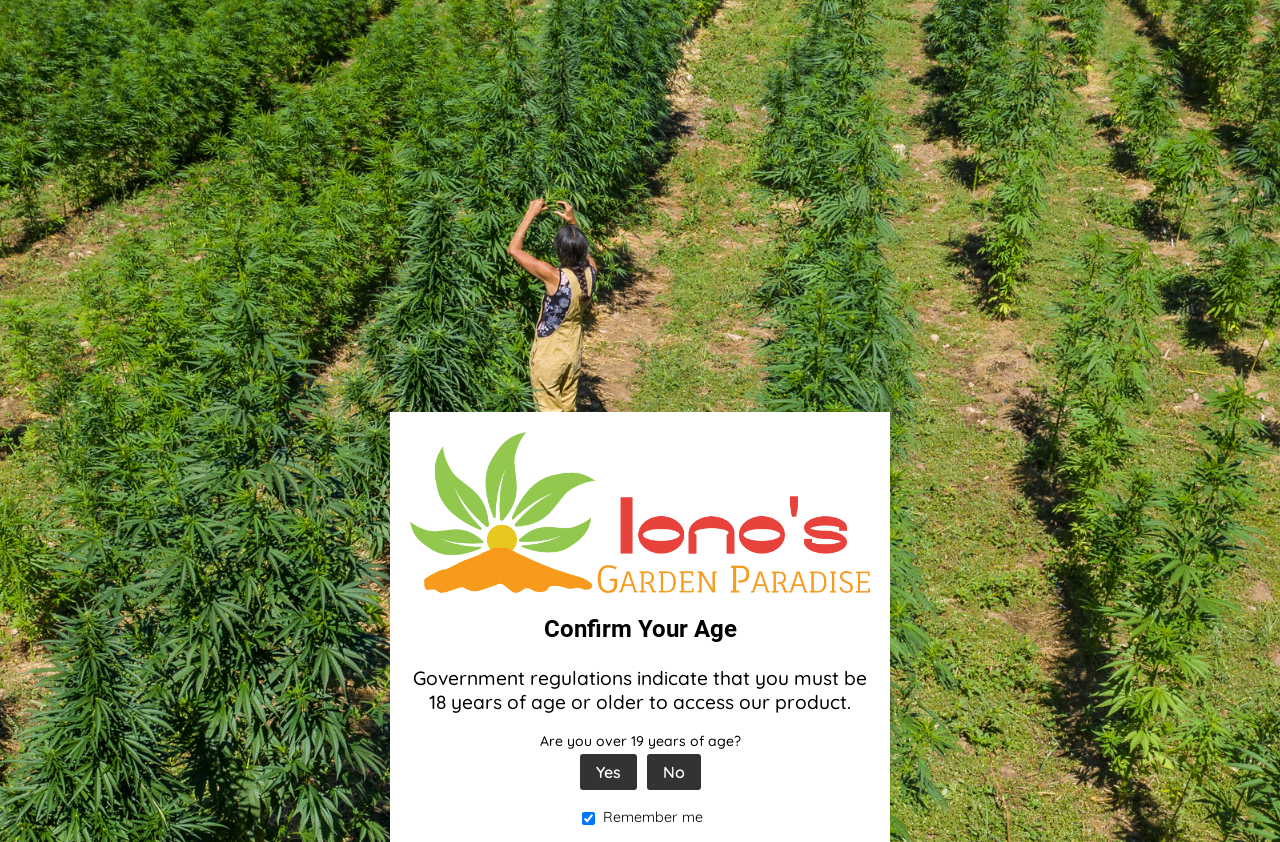What is the name of the festival mentioned on the webpage?
Respond with a short answer, either a single word or a phrase, based on the image.

Unicorn Festival